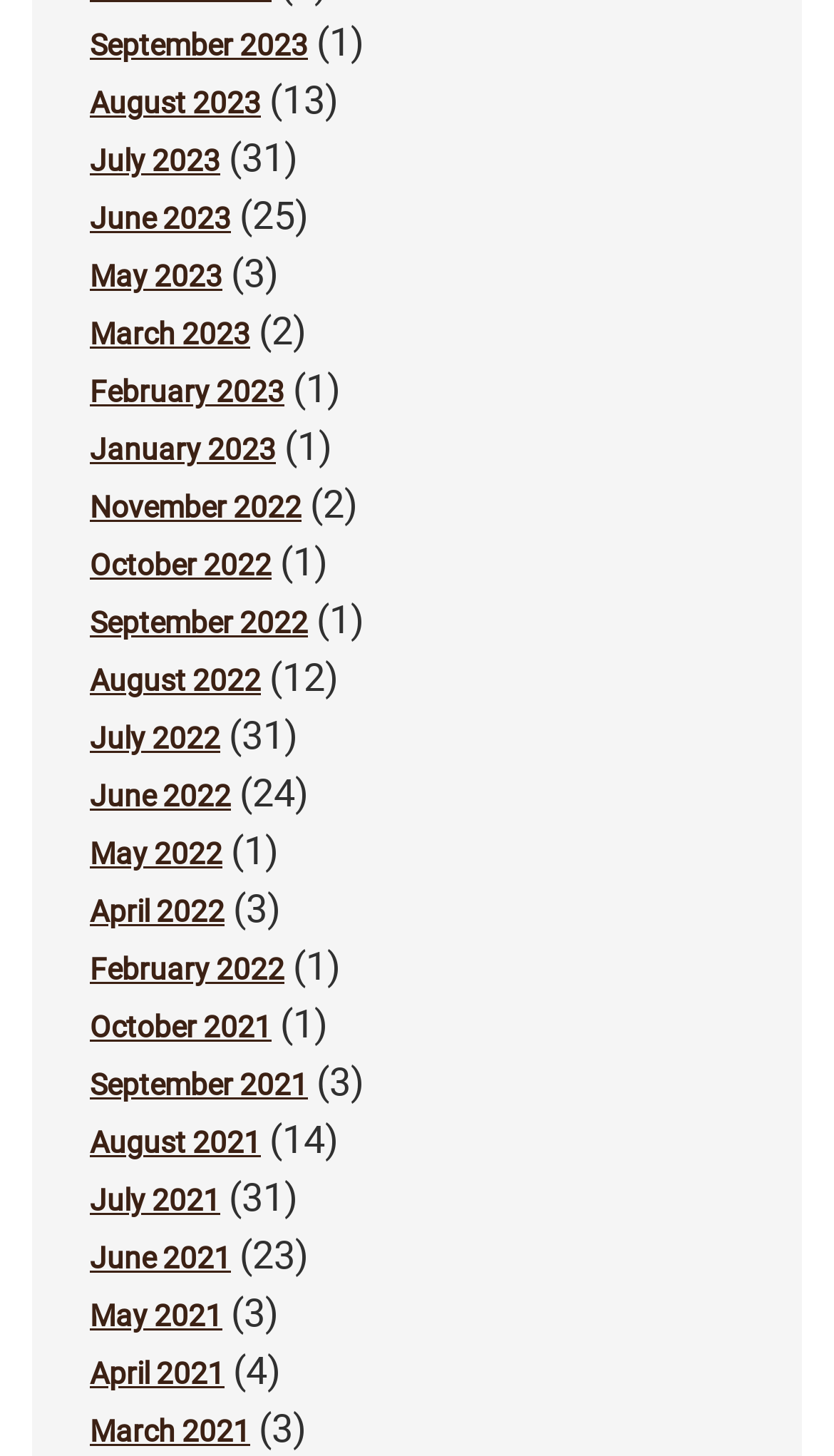Locate the bounding box coordinates of the area to click to fulfill this instruction: "View September 2023". The bounding box should be presented as four float numbers between 0 and 1, in the order [left, top, right, bottom].

[0.108, 0.019, 0.369, 0.043]